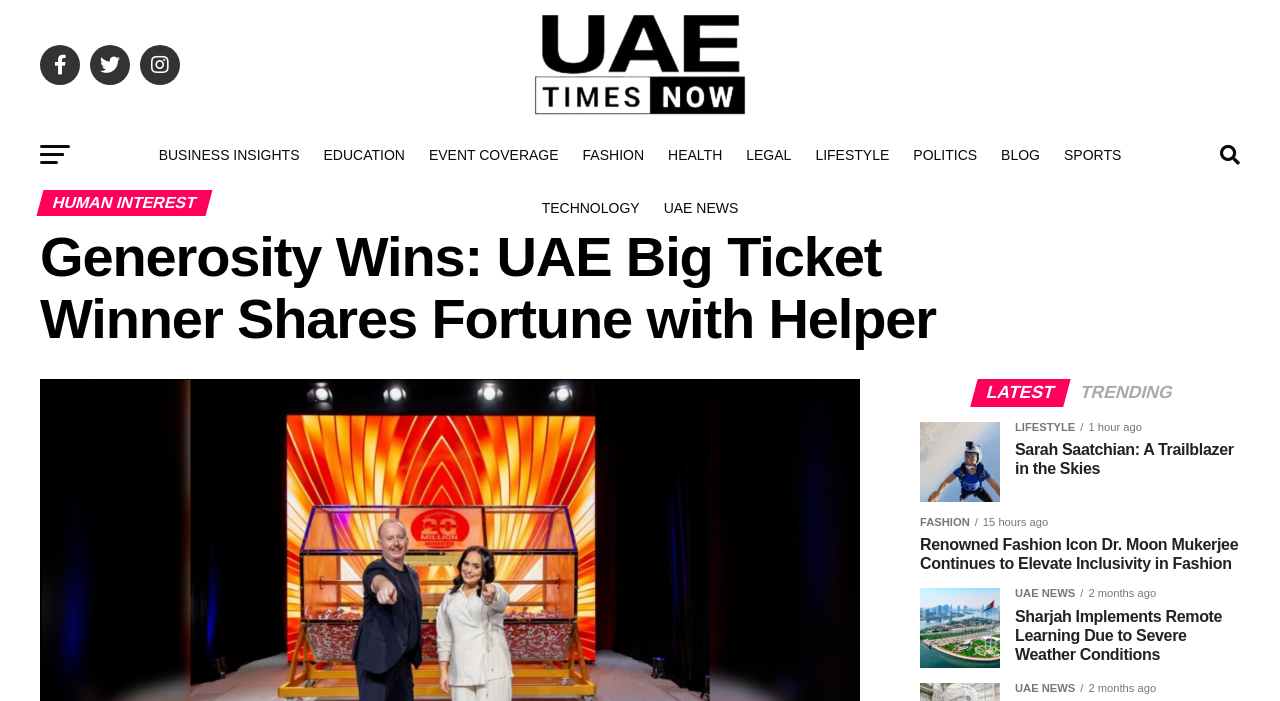How many images are displayed in the middle section of the webpage?
Craft a detailed and extensive response to the question.

The middle section of the webpage displays three images, each accompanied by a heading, which are 'Sarah Saatchian: A Trailblazer in the Skies', 'Renowned Fashion Icon Dr. Moon Mukerjee Continues to Elevate Inclusivity in Fashion', and 'Sharjah Implements Remote Learning Due to Severe Weather Conditions'.